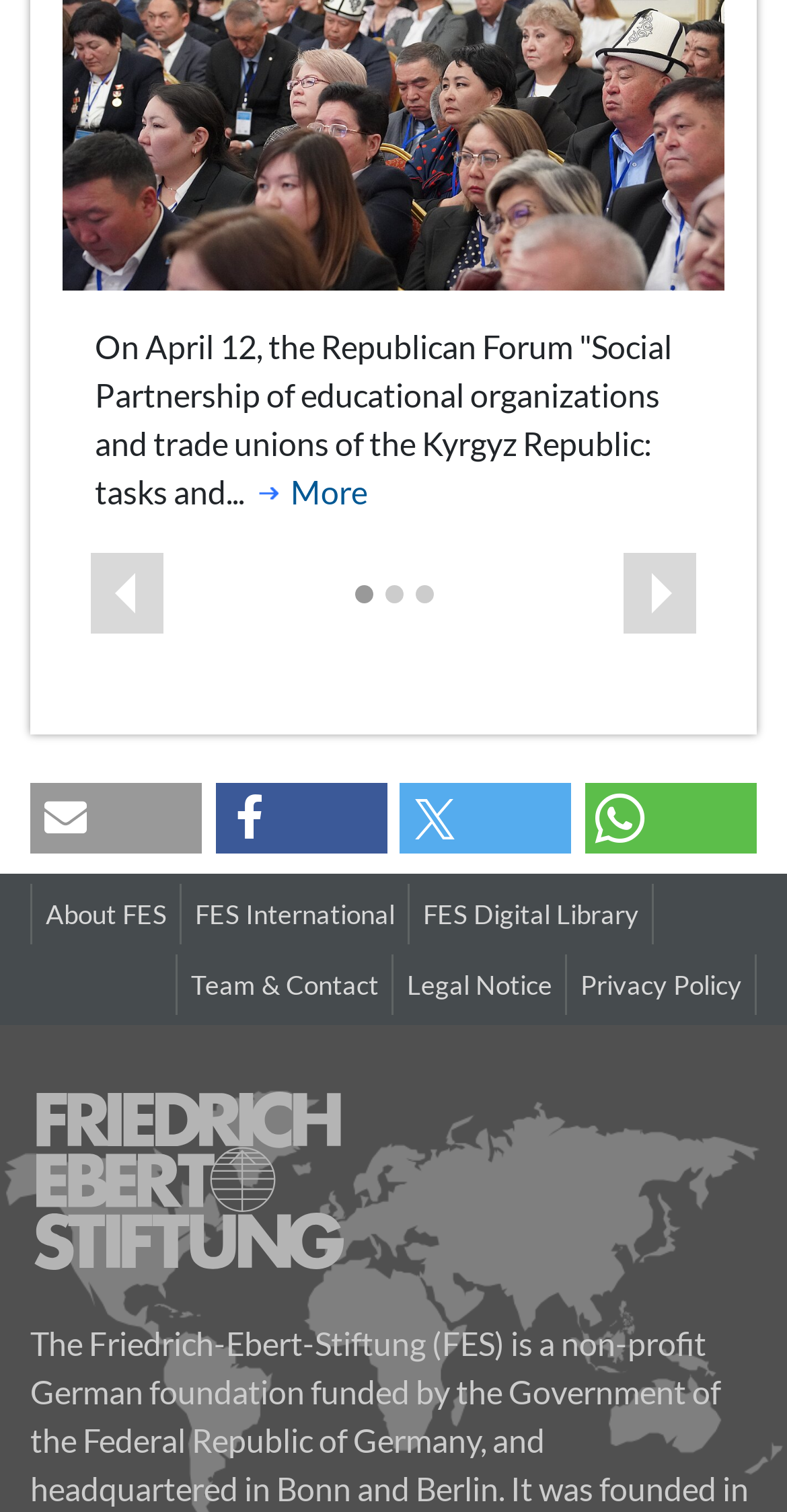Specify the bounding box coordinates of the area to click in order to follow the given instruction: "Send by email."

[0.038, 0.518, 0.257, 0.565]